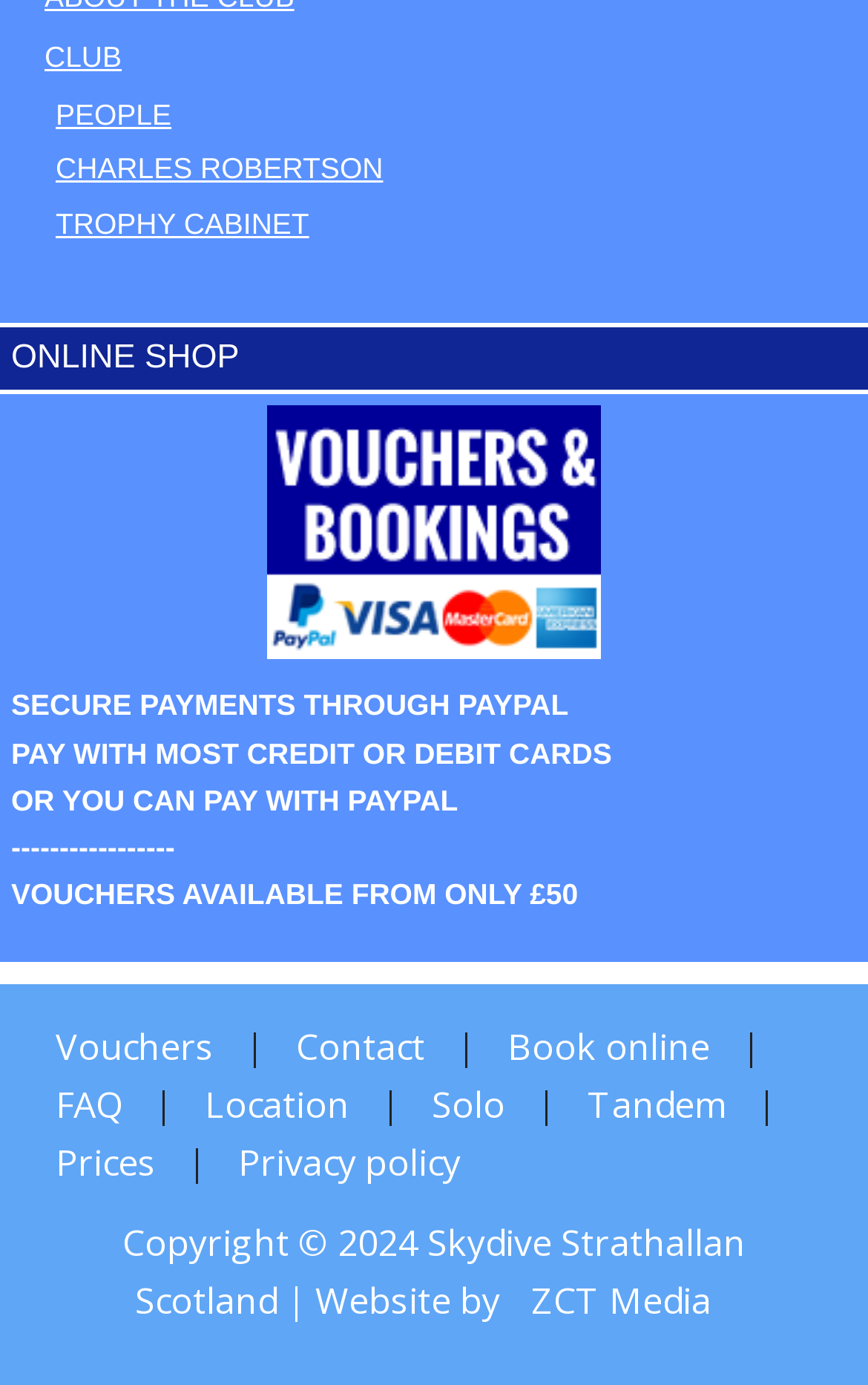Who designed the website?
Could you answer the question with a detailed and thorough explanation?

The webpage has a static text 'Copyright © 2024 Skydive Strathallan Scotland | Website by ZCT Media' which suggests that the website was designed by ZCT Media.